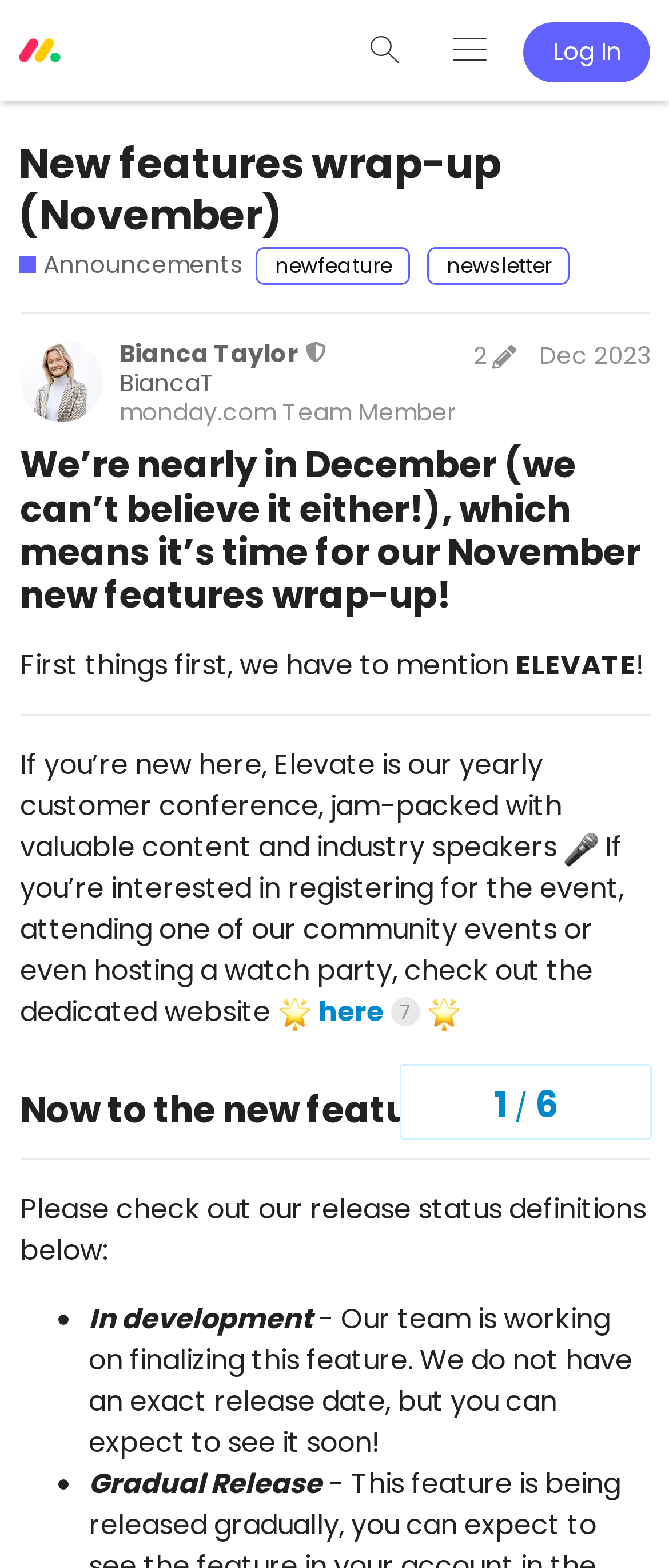Find the bounding box coordinates of the element to click in order to complete this instruction: "Read about command-line". The bounding box coordinates must be four float numbers between 0 and 1, denoted as [left, top, right, bottom].

None